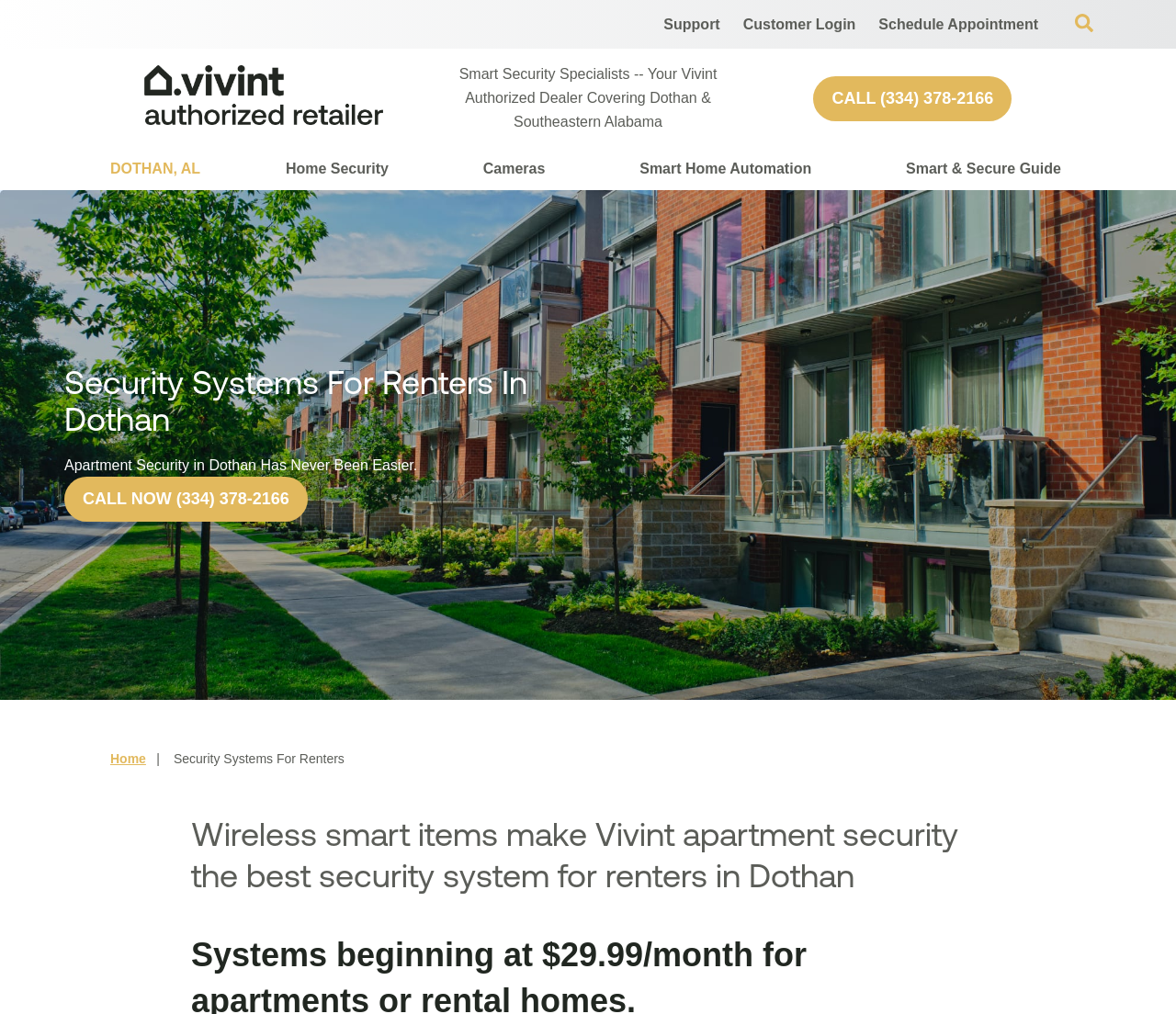Provide the bounding box coordinates of the UI element this sentence describes: "Support".

[0.557, 0.005, 0.62, 0.043]